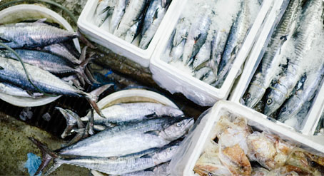Explain all the elements you observe in the image.

The image depicts a vibrant assortment of fish displayed in a fishing market setting. Various species are visible, with several large fish resting in white containers filled with ice, ensuring freshness. Surrounding the containers are smaller fish, also nestled and arranged for sale. The scene captures the hustle and bustle of the seafood industry, highlighting the importance of fish as a critical resource and the key role it plays in the seafood supply chain. This visual resonates with the themes of sustainability and traceability emphasized in resource toolkits aimed at supporting the seafood industry and its modernization efforts.